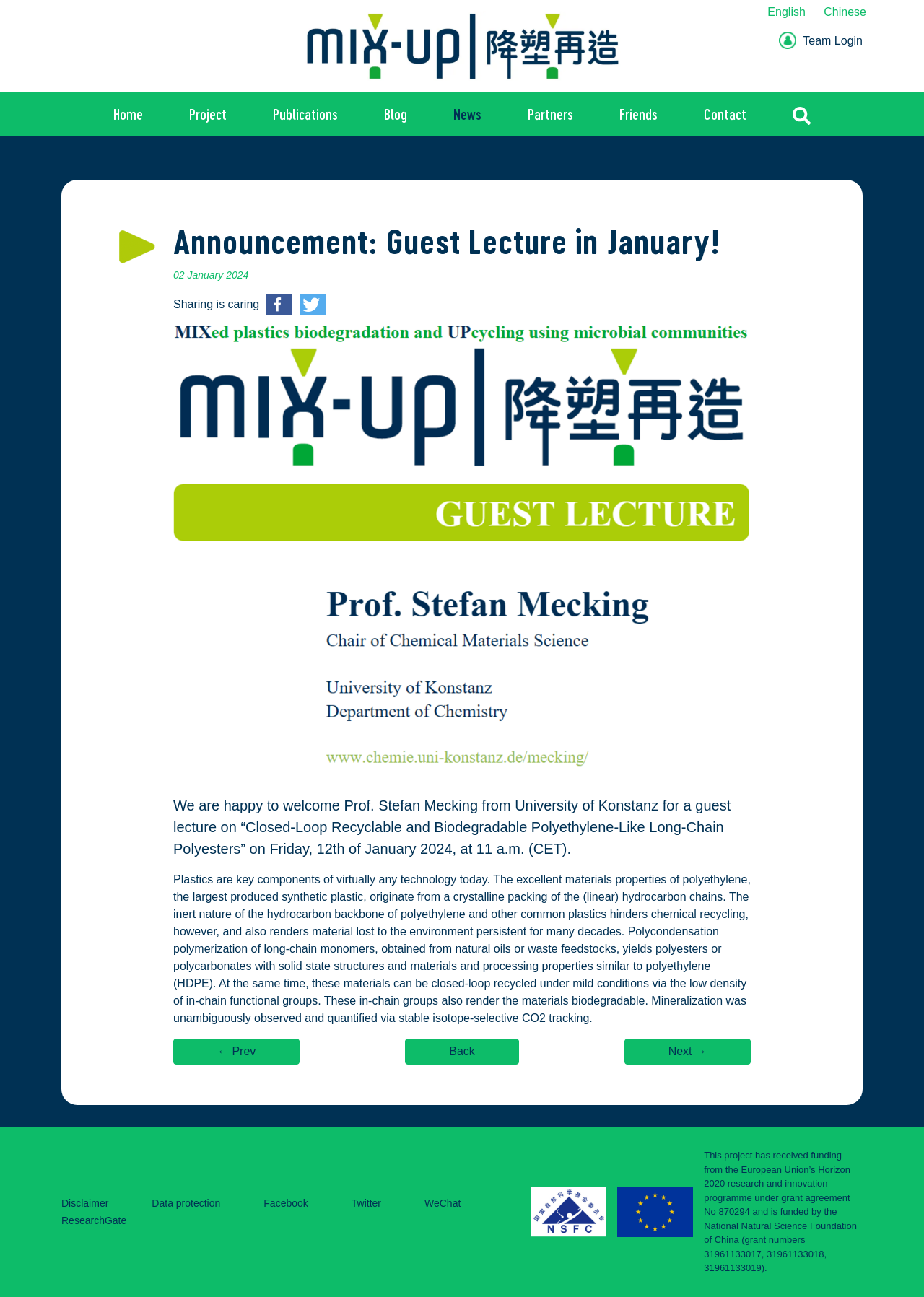What is the date of the guest lecture?
Answer the question with a single word or phrase derived from the image.

Friday, 12th of January 2024